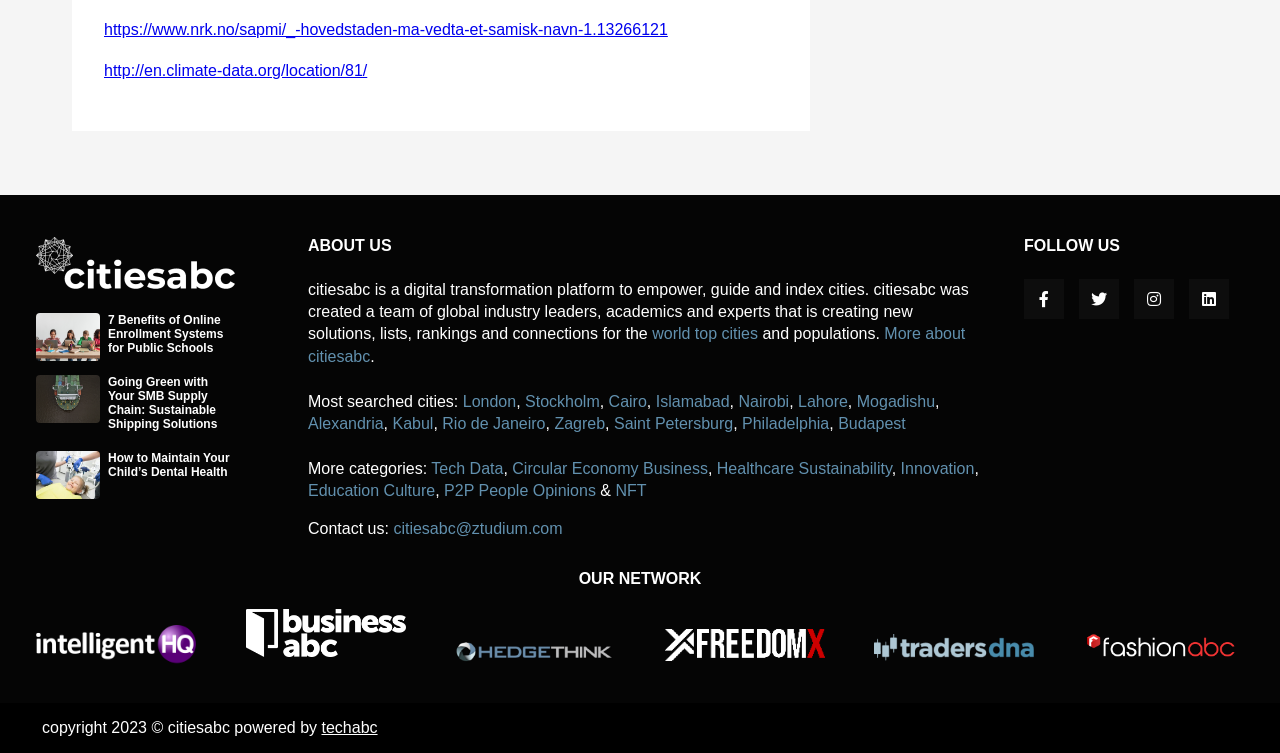What is the name of the platform?
Please use the visual content to give a single word or phrase answer.

citiesabc